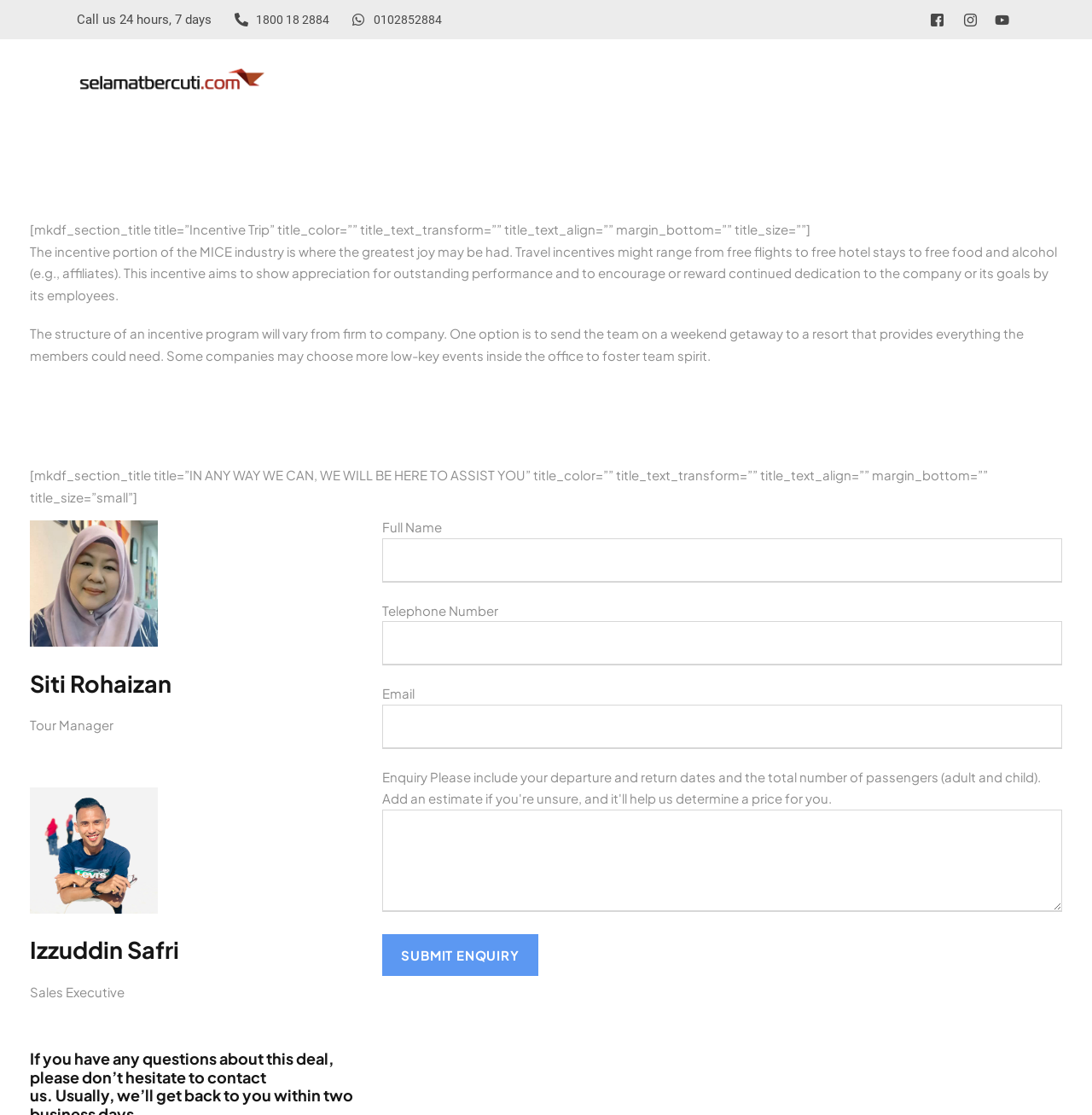Using the description: "value="Submit Enquiry"", identify the bounding box of the corresponding UI element in the screenshot.

[0.35, 0.838, 0.493, 0.875]